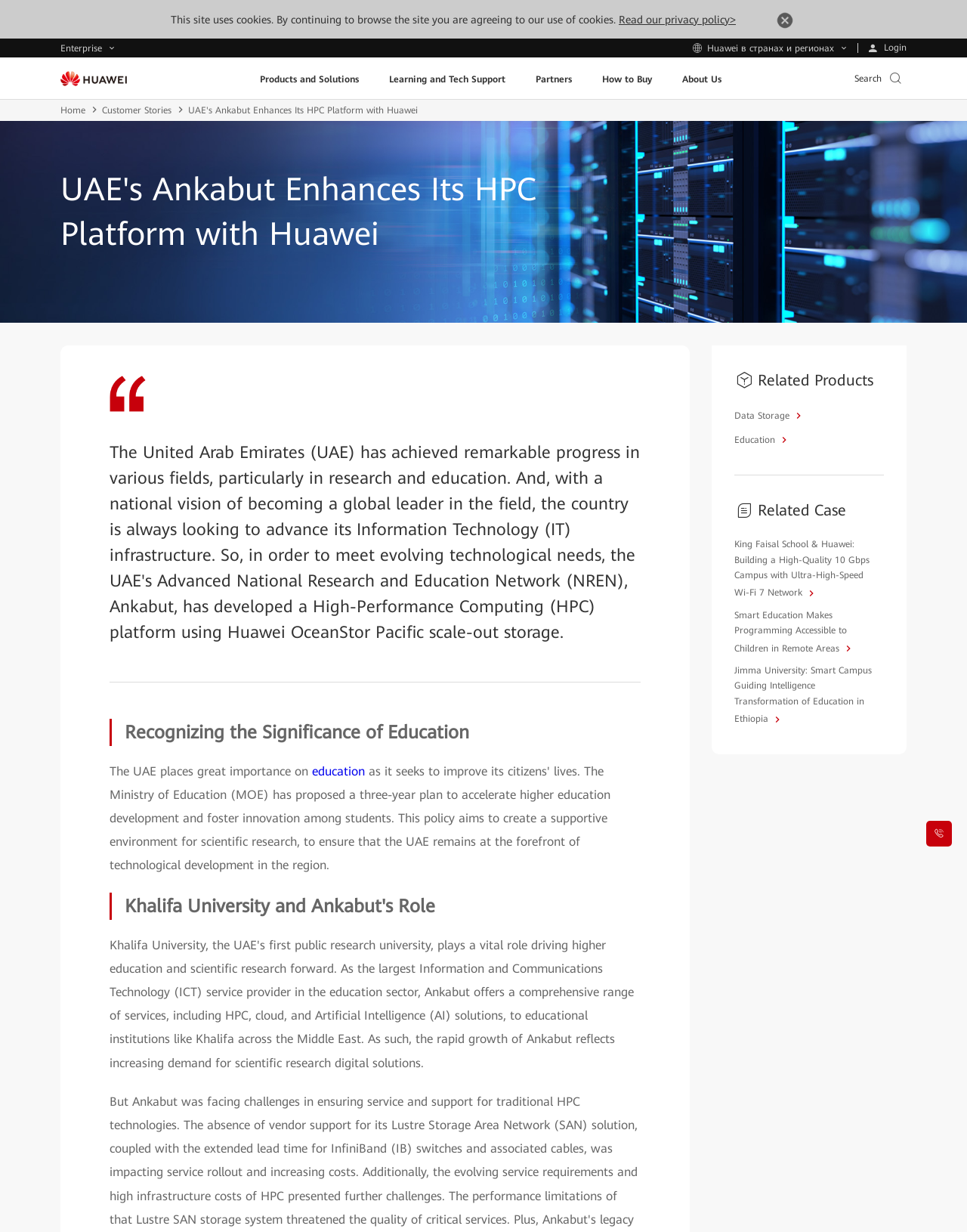What is the topmost text on the webpage?
Please provide a single word or phrase as the answer based on the screenshot.

This site uses cookies.